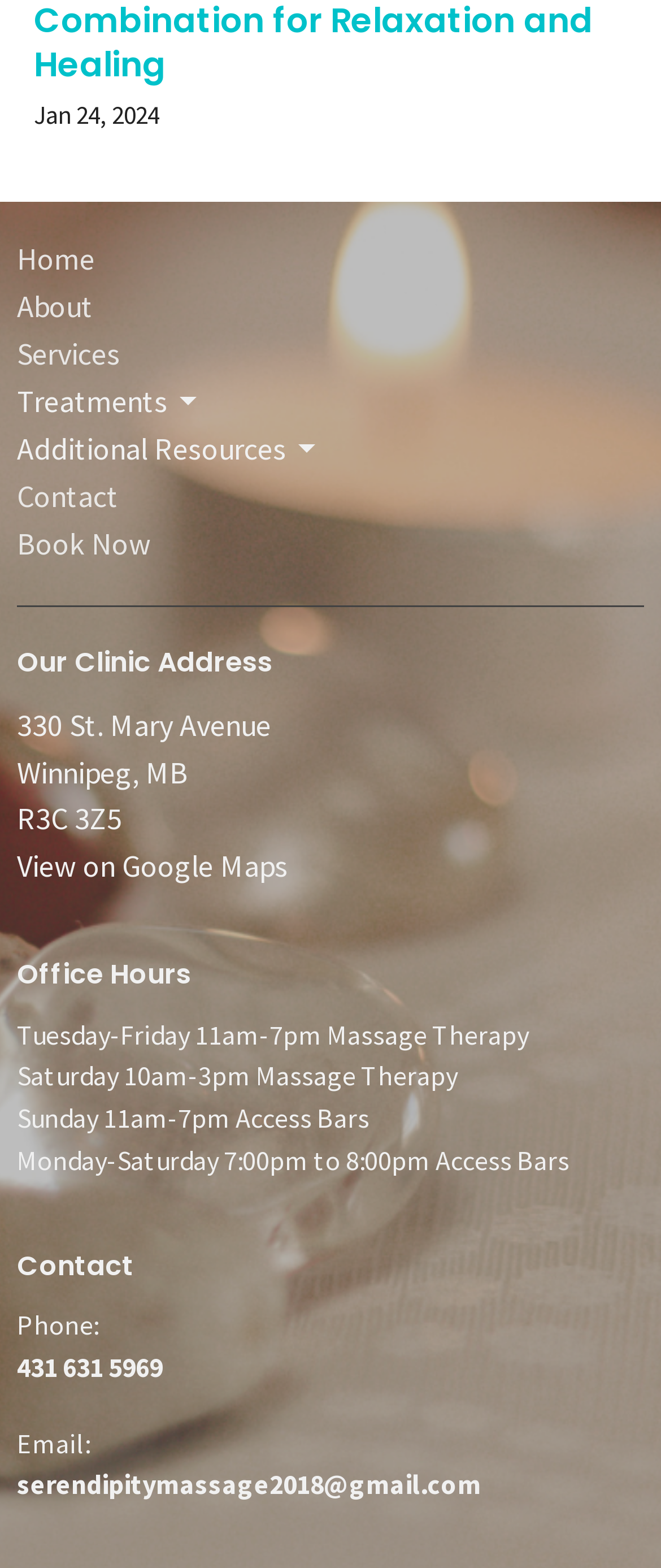Can you find the bounding box coordinates of the area I should click to execute the following instruction: "Book an appointment"?

[0.026, 0.334, 0.228, 0.359]